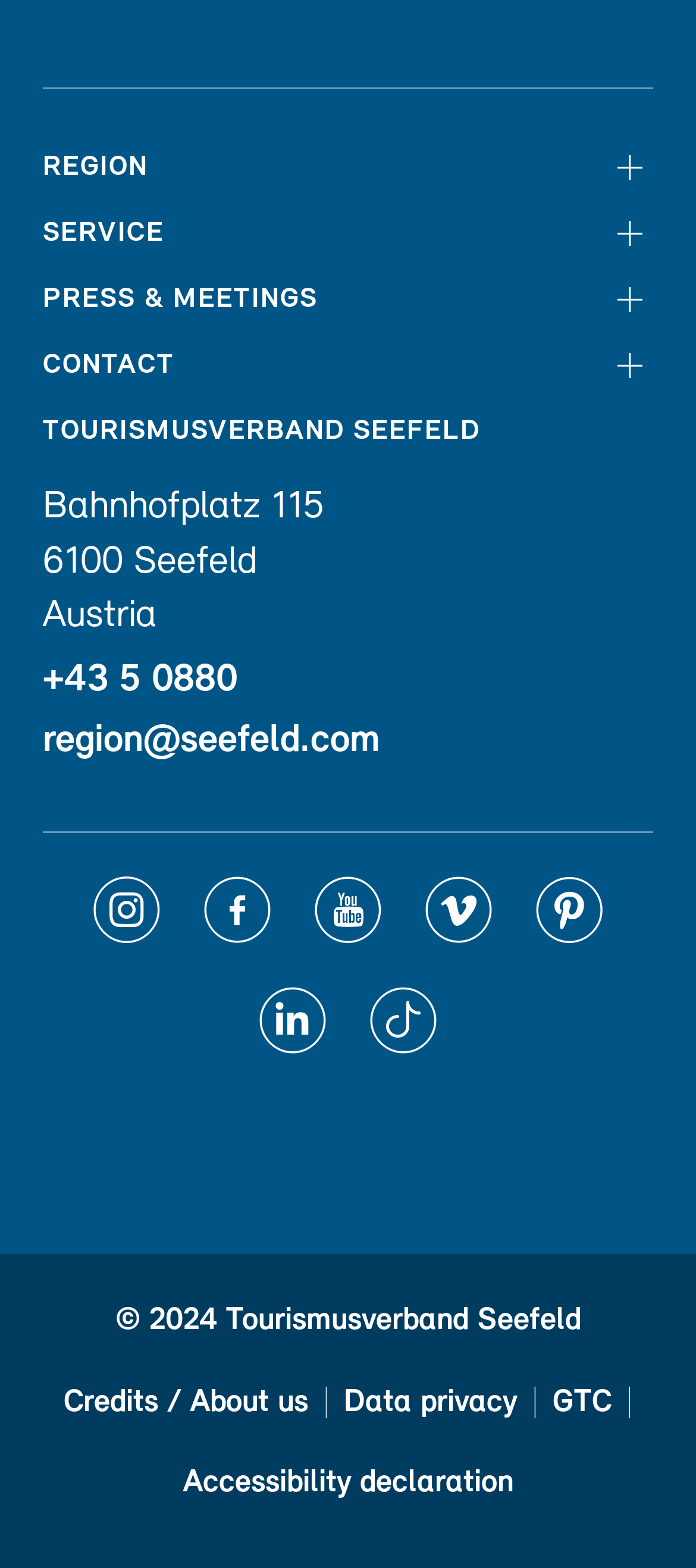Please provide the bounding box coordinates for the element that needs to be clicked to perform the instruction: "Visit the region page". The coordinates must consist of four float numbers between 0 and 1, formatted as [left, top, right, bottom].

[0.062, 0.093, 0.938, 0.121]